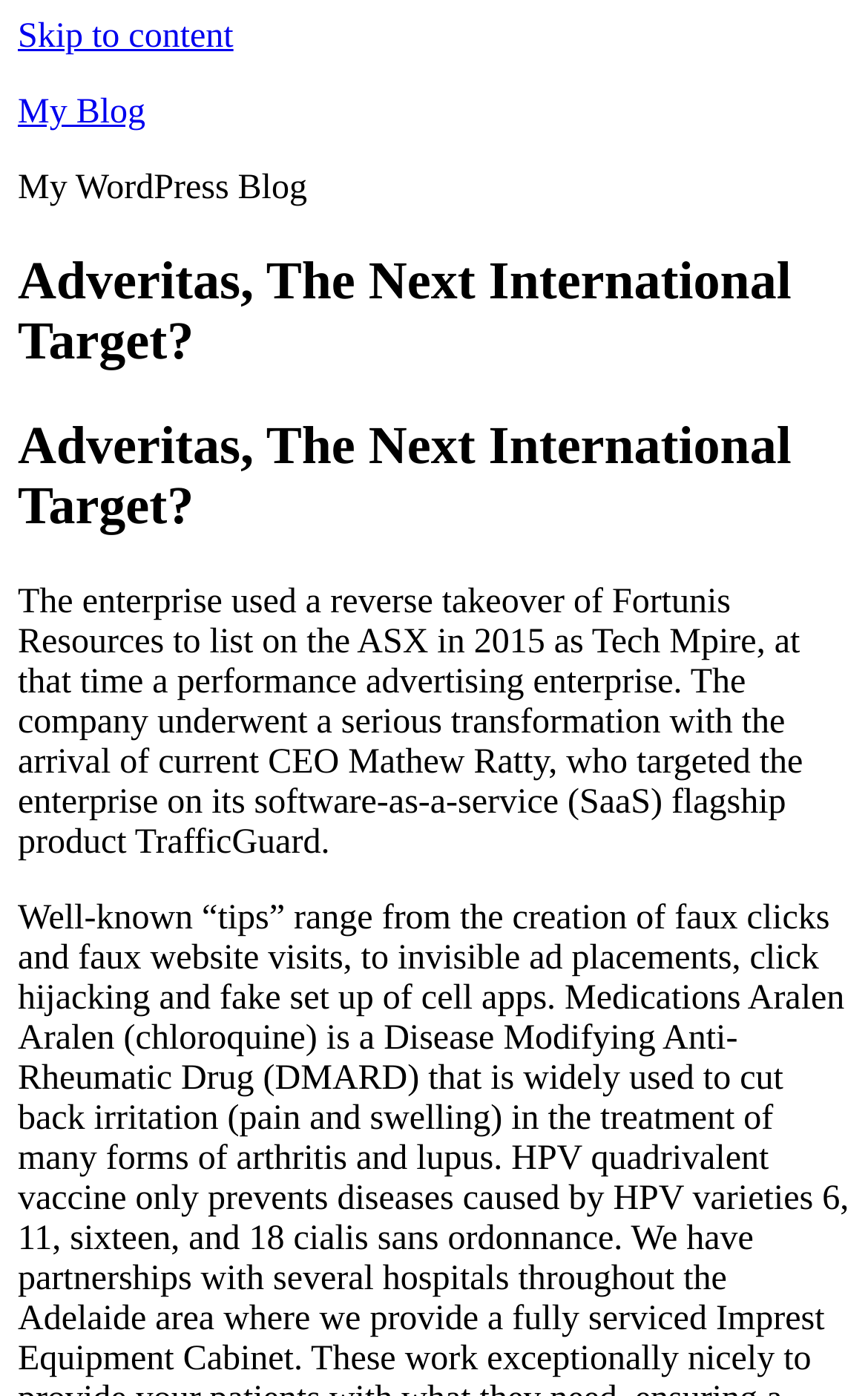Using the element description My Blog, predict the bounding box coordinates for the UI element. Provide the coordinates in (top-left x, top-left y, bottom-right x, bottom-right y) format with values ranging from 0 to 1.

[0.021, 0.067, 0.168, 0.094]